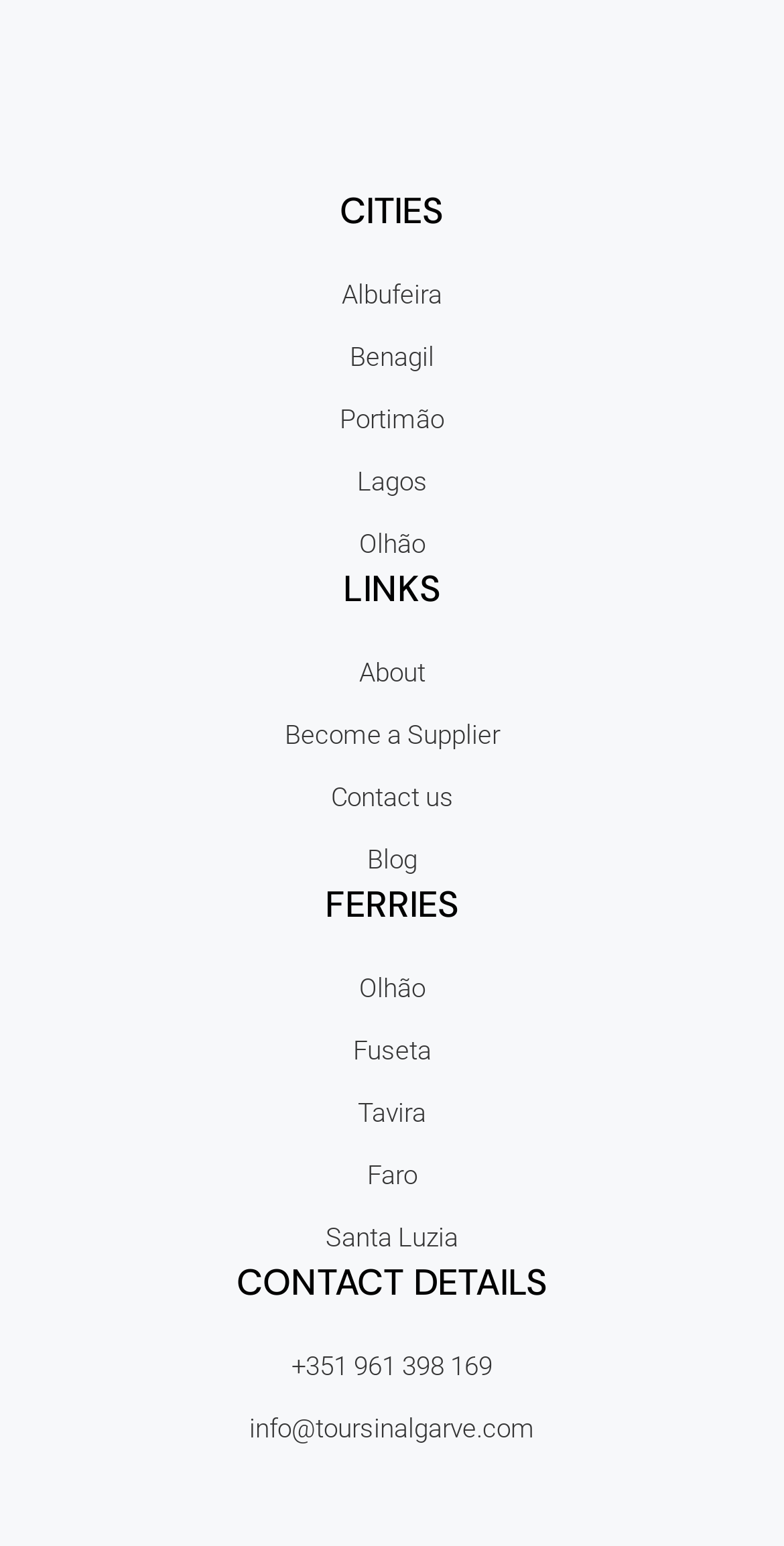Please determine the bounding box coordinates of the element to click in order to execute the following instruction: "Call +351 961 398 169". The coordinates should be four float numbers between 0 and 1, specified as [left, top, right, bottom].

[0.372, 0.873, 0.628, 0.893]